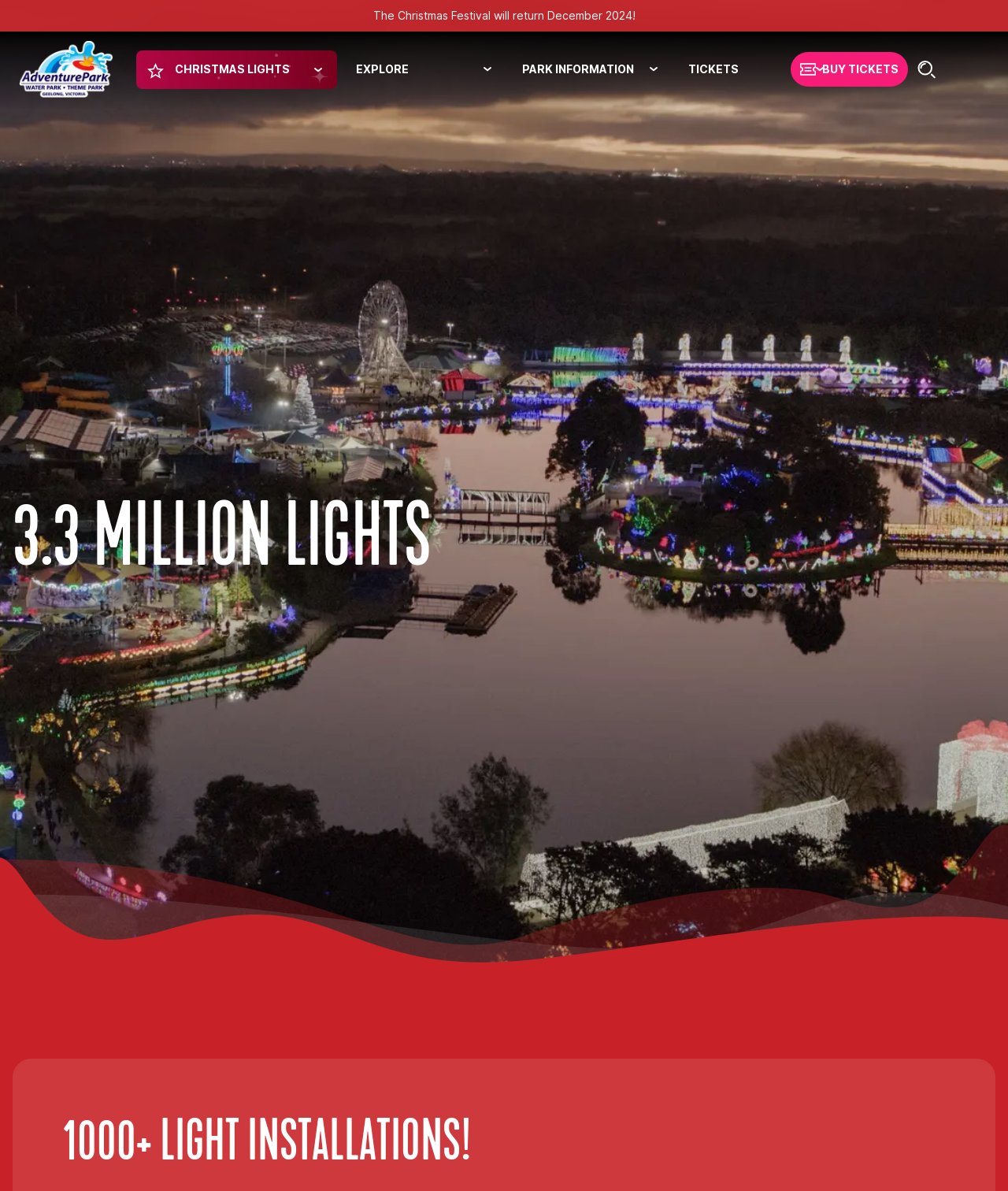Give an extensive and precise description of the webpage.

The webpage is about Adventure Park Geelong, Victoria's biggest water theme park. At the top, there is a prominent announcement stating "The Christmas Festival will return December 2024!" Below this, there is the Adventure Park Logo, which is an image. 

To the right of the logo, there are four buttons in a row: "Water Park Icon CHRISTMAS LIGHTS", "EXPLORE", "PARK INFORMATION", and "TICKETS". Each button has a corresponding image next to it. 

Further to the right, there are two more buttons: "BUY TICKETS" and "Search". The "BUY TICKETS" button has an image next to it, while the "Search" button is an image itself.

Below these buttons, there is a large background image that spans the entire width of the page. On top of this image, there are two headings: "3.3 MILLION LIGHTS" and "1000+ LIGHT INSTALLATIONS!". The first heading is located near the top-left corner, while the second heading is near the bottom-left corner.

There are a total of five buttons with popup menus, and six standalone images on the page. The overall layout is organized, with clear headings and concise text.